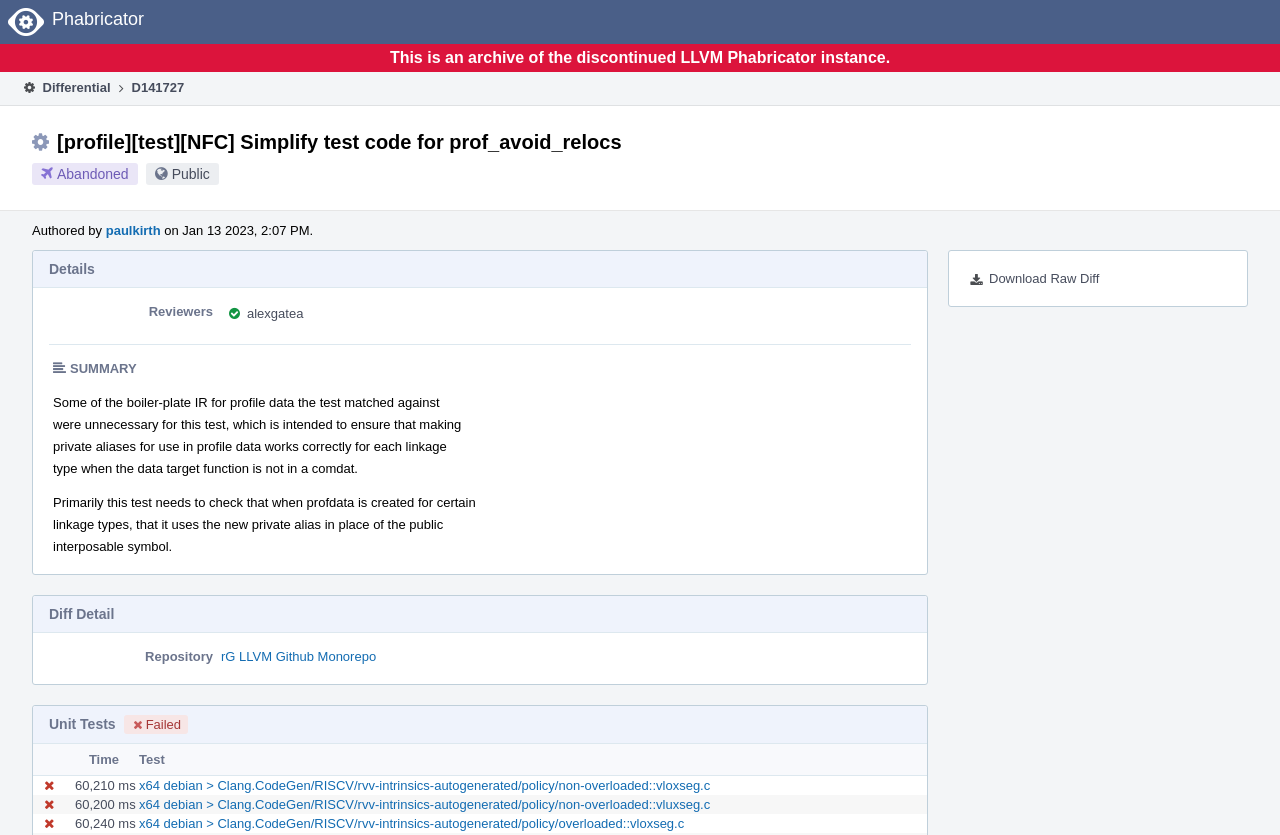Given the element description, predict the bounding box coordinates in the format (top-left x, top-left y, bottom-right x, bottom-right y). Make sure all values are between 0 and 1. Here is the element description: Differential

[0.016, 0.086, 0.086, 0.123]